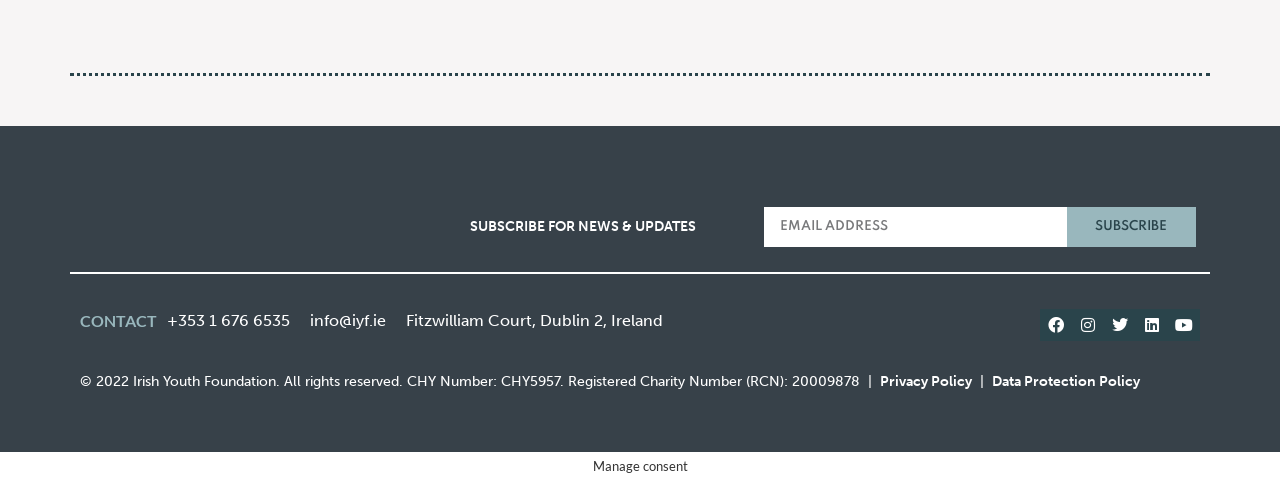Examine the image carefully and respond to the question with a detailed answer: 
How can you contact the organization?

The webpage provides a phone number '+353 1 676 6535', an email address 'info@iyf.ie', and a physical address 'Fitzwilliam Court, Dublin 2, Ireland', allowing users to contact the organization through various means.